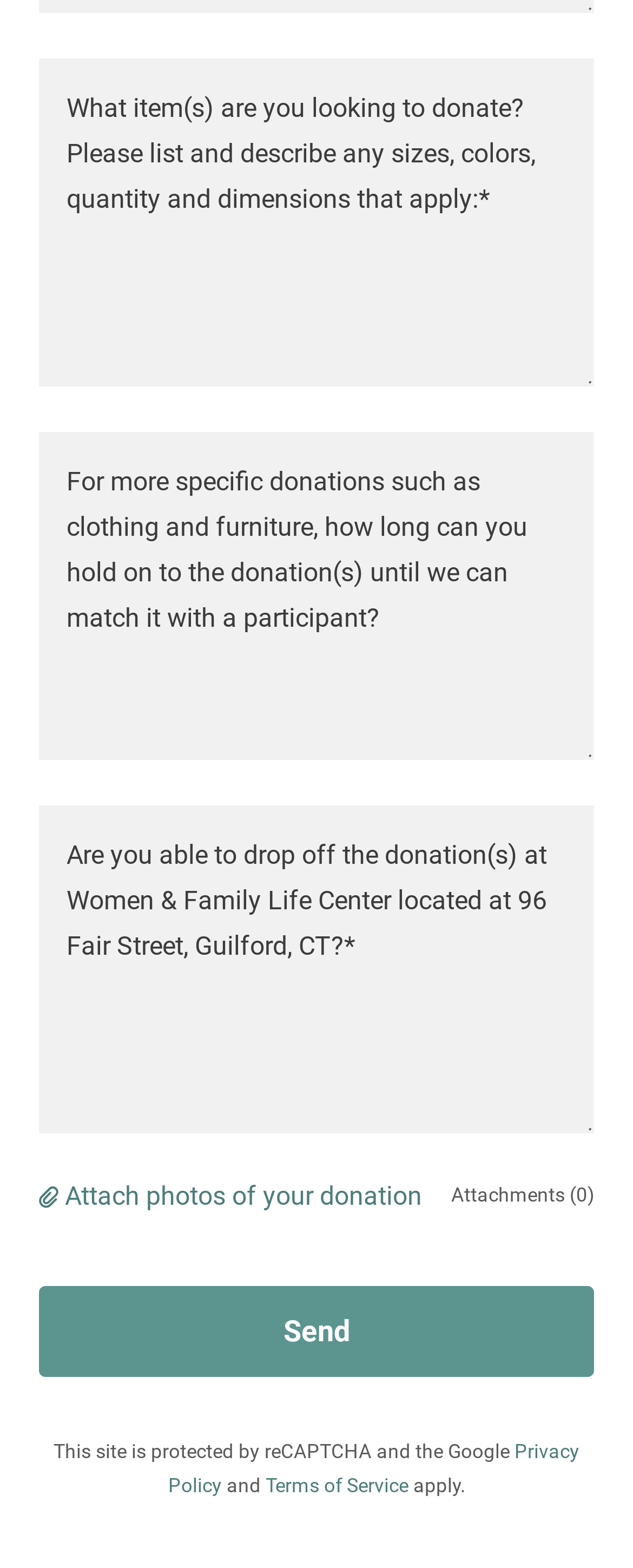Show me the bounding box coordinates of the clickable region to achieve the task as per the instruction: "Specify how long to hold onto donations".

[0.062, 0.276, 0.938, 0.485]